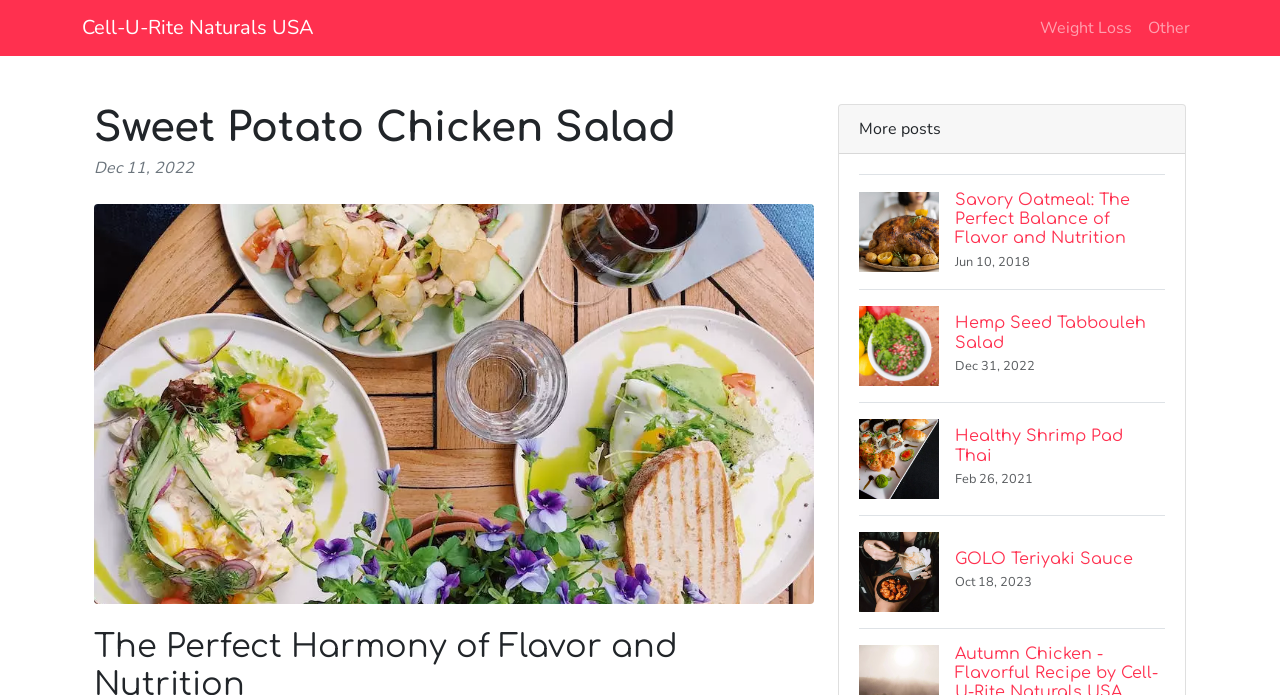How many links are there in the webpage?
Based on the image, answer the question with a single word or brief phrase.

6